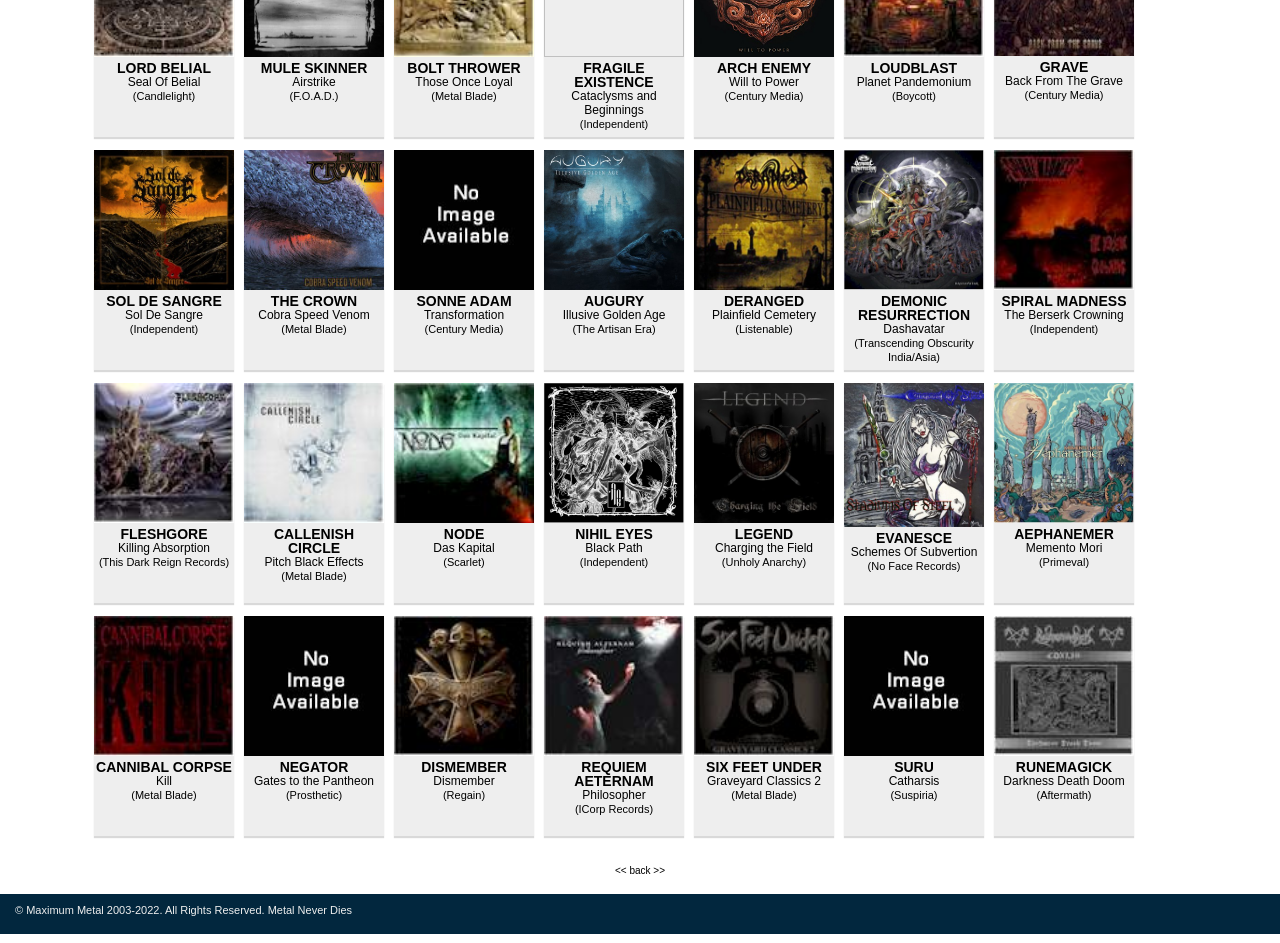Identify the bounding box coordinates of the part that should be clicked to carry out this instruction: "Explore BOLT THROWER".

[0.318, 0.064, 0.407, 0.081]